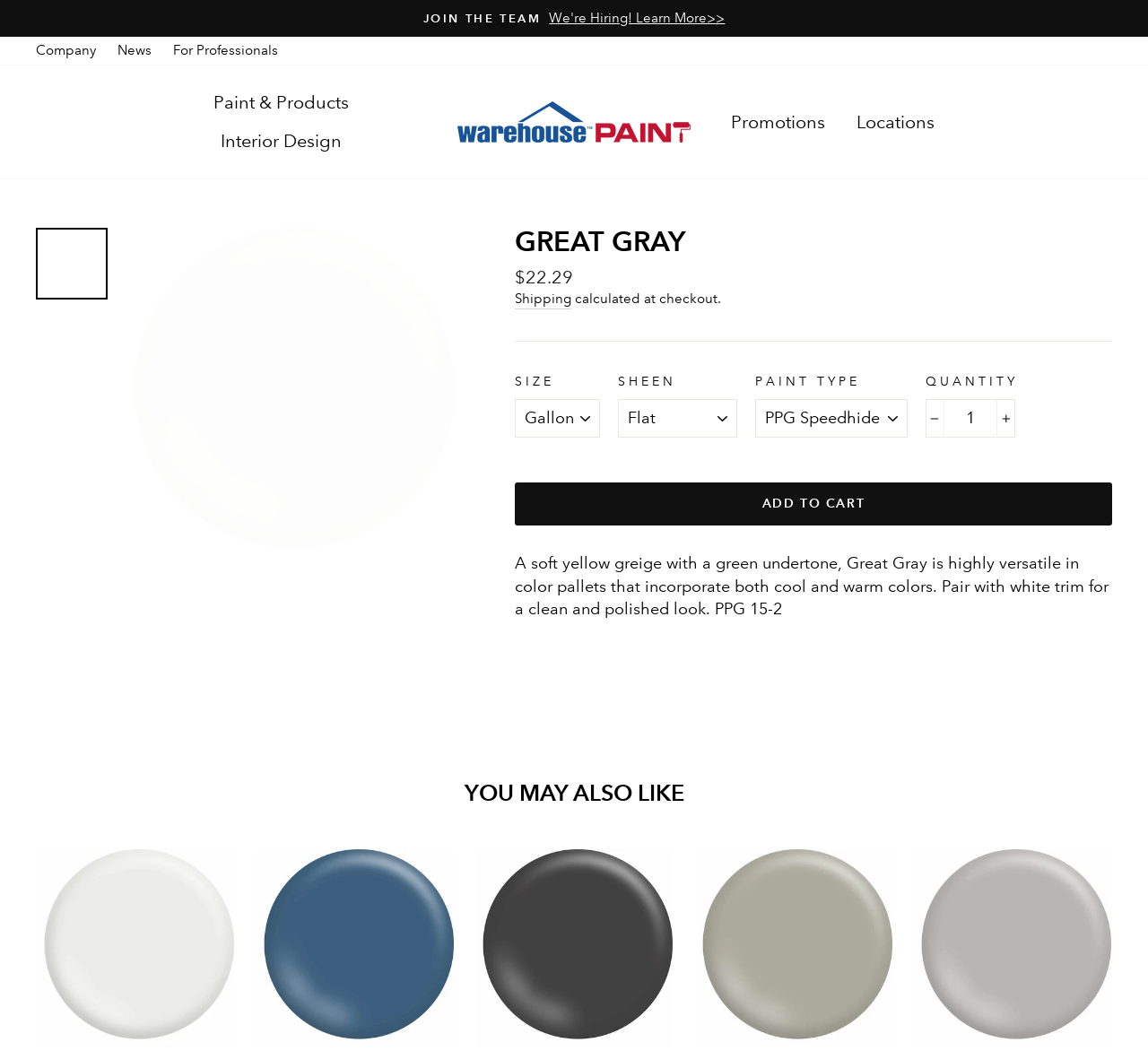What is the name of the paint?
Based on the image, answer the question in a detailed manner.

I found the answer by looking at the heading element with the text 'GREAT GRAY' which is located at the top of the page, indicating that it is the main topic of the page.